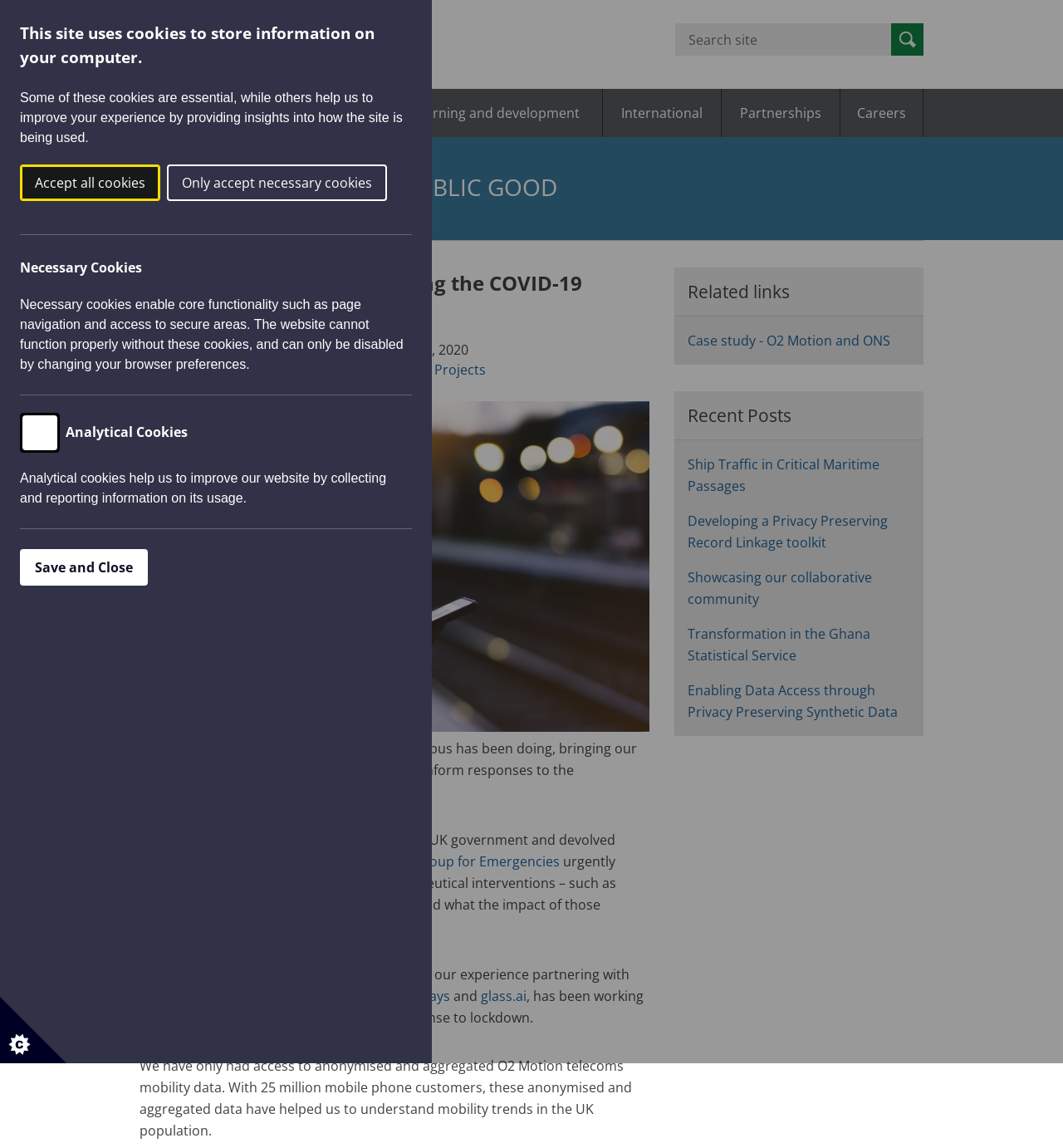What is the date of the blog post?
Please answer the question as detailed as possible.

I found the date of the blog post in the section below the heading 'Understanding mobility during the COVID-19 pandemic', which is 'November 26, 2020'.